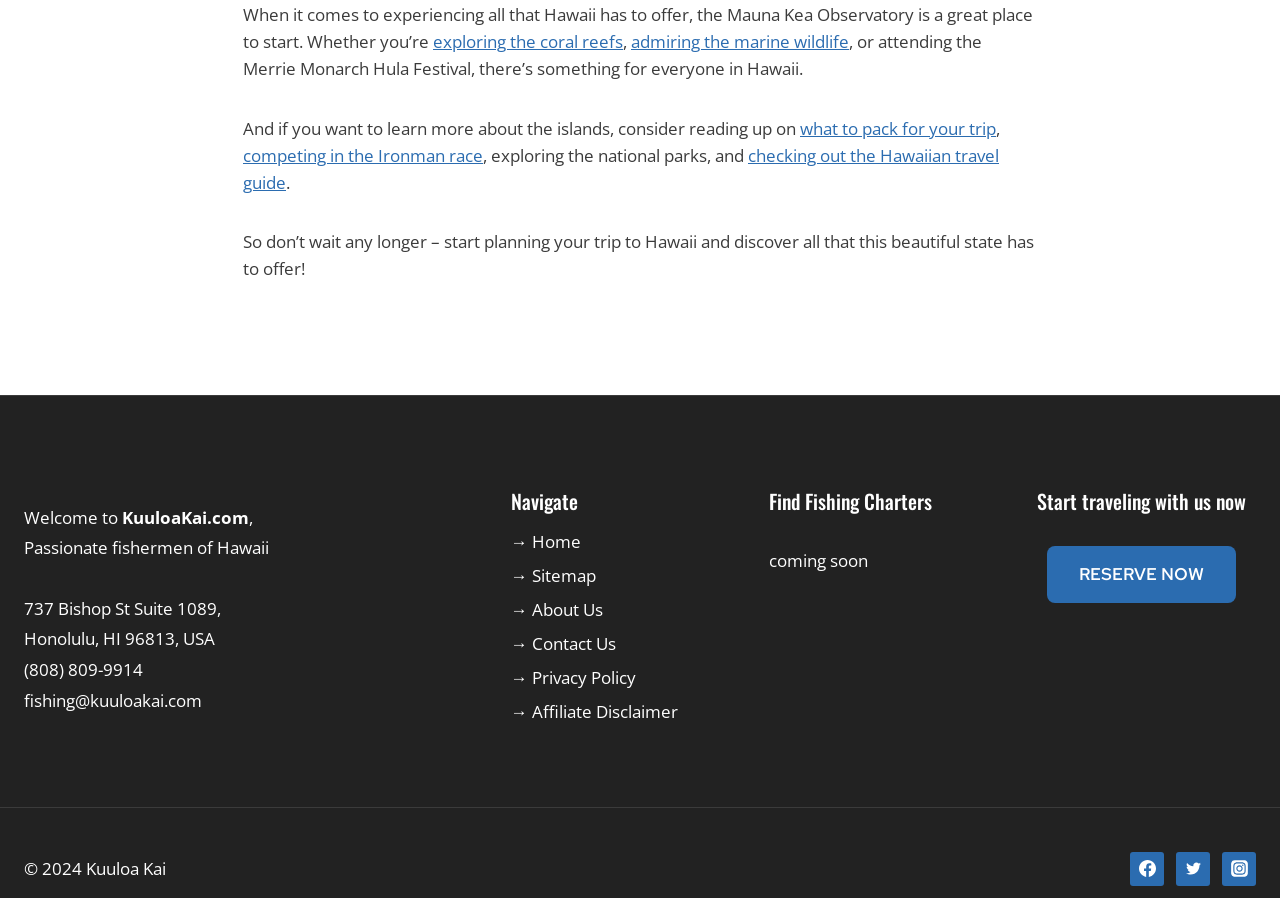Identify the bounding box coordinates of the section that should be clicked to achieve the task described: "Click on 'exploring the coral reefs'".

[0.338, 0.034, 0.487, 0.059]